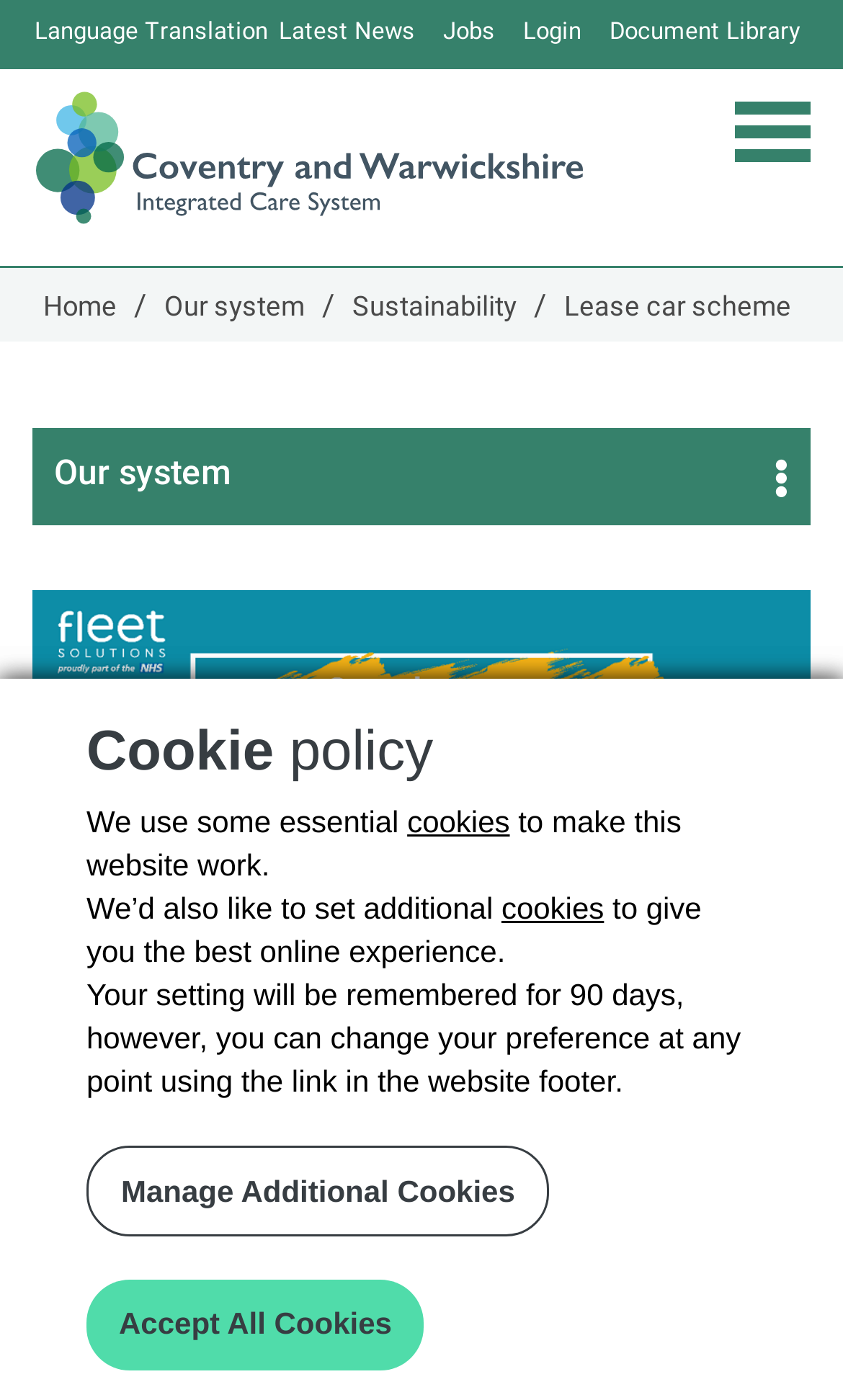Consider the image and give a detailed and elaborate answer to the question: 
What is the current page about?

Based on the webpage structure and content, I can see that the current page is about the lease car scheme, as indicated by the heading 'LEASE CAR SCHEME' and the link 'Lease car scheme (current)' in the navigation menu.